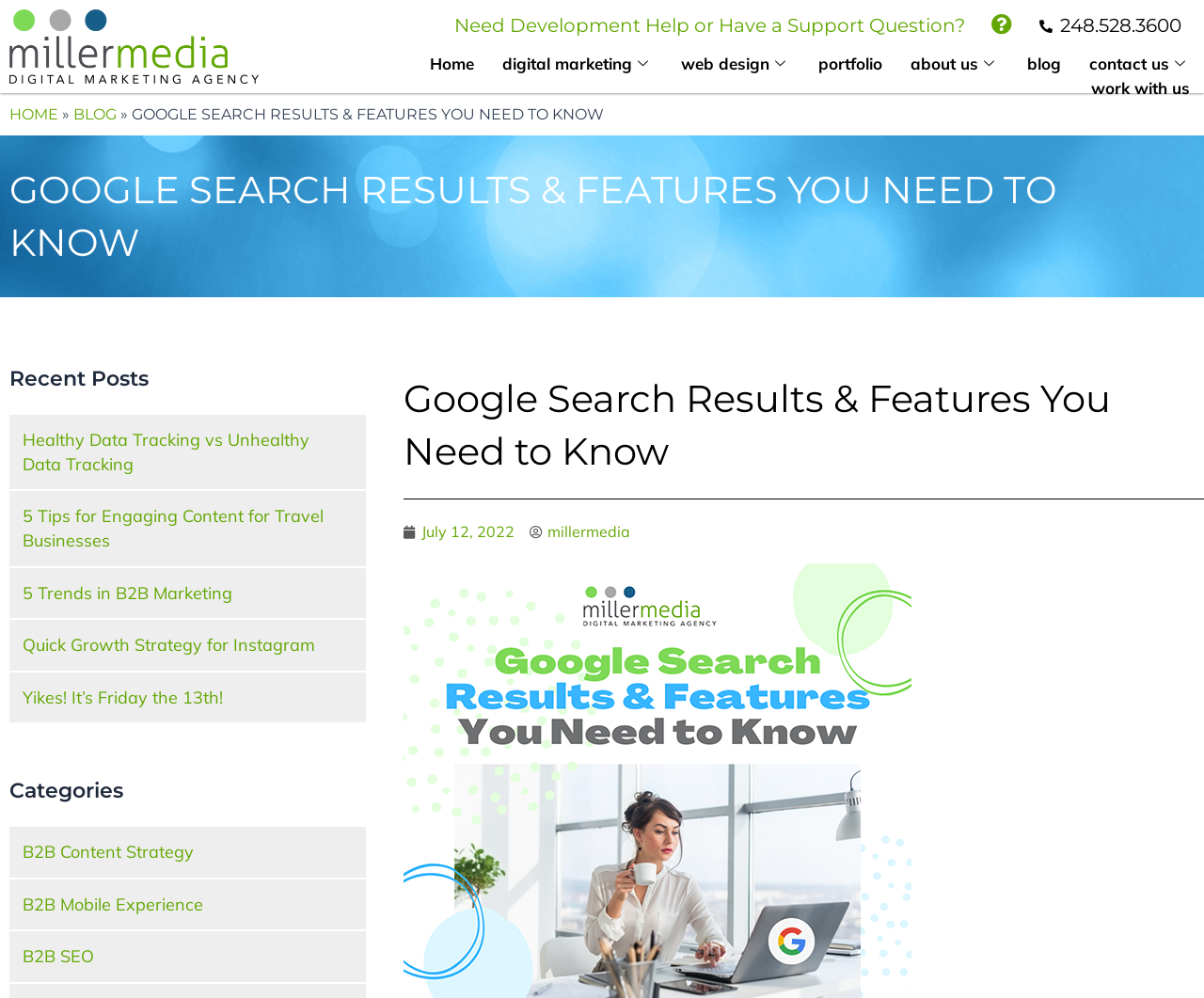Please find the bounding box coordinates of the element's region to be clicked to carry out this instruction: "Read the recent post 'Healthy Data Tracking vs Unhealthy Data Tracking'".

[0.019, 0.43, 0.257, 0.476]